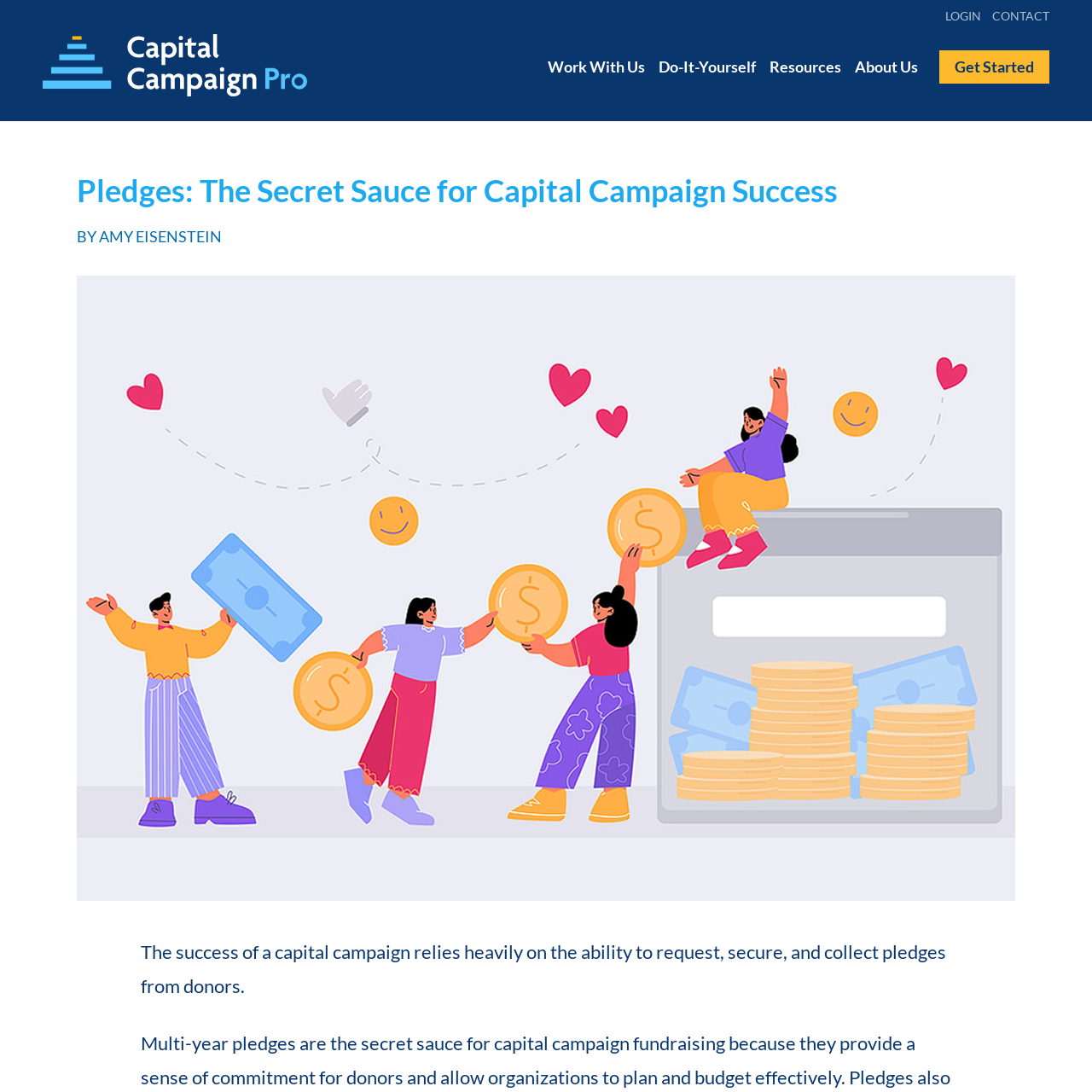Find the bounding box coordinates for the element described here: "About Us".

[0.778, 0.043, 0.845, 0.08]